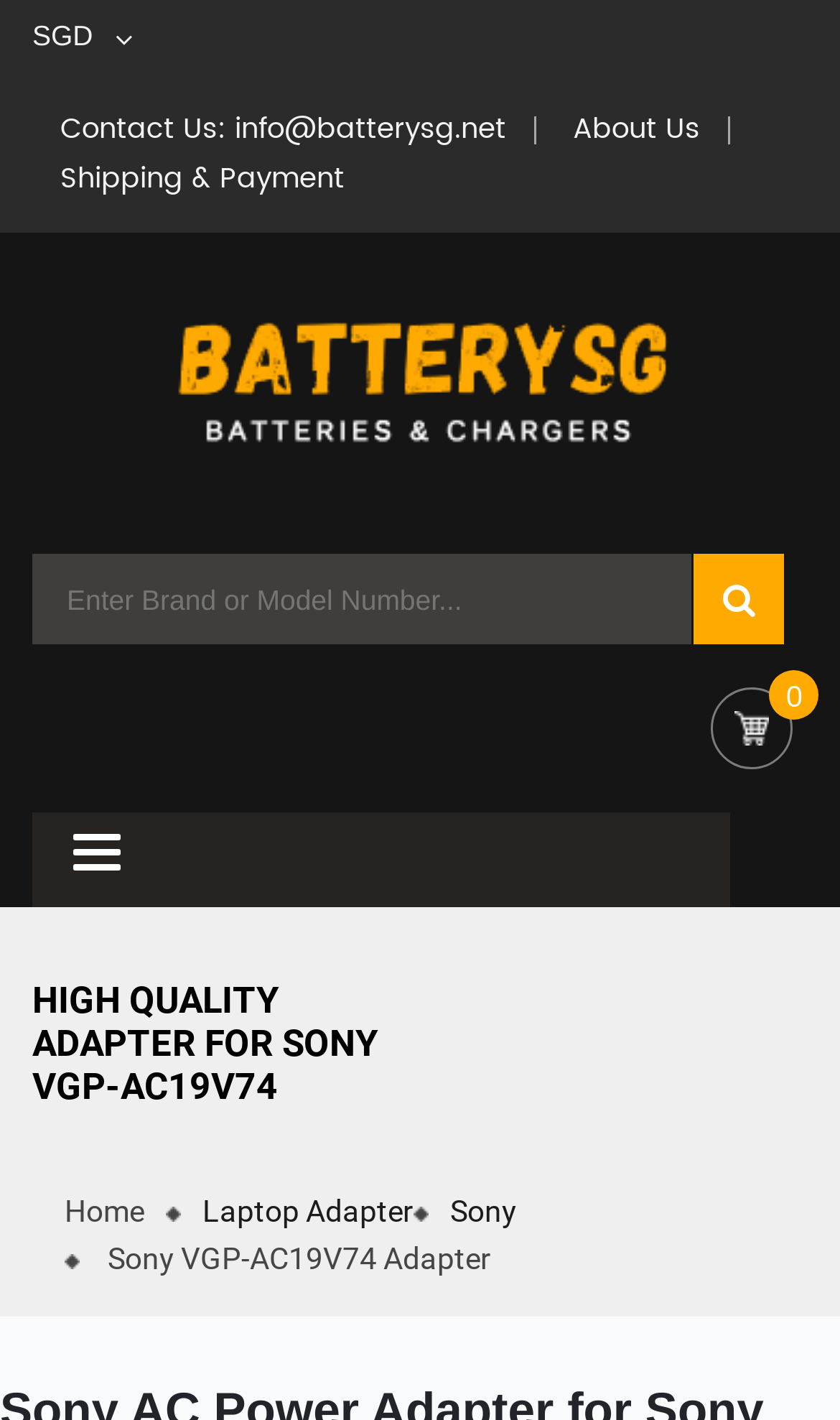Given the element description: "FEATURED CATEGORIES", predict the bounding box coordinates of this UI element. The coordinates must be four float numbers between 0 and 1, given as [left, top, right, bottom].

[0.059, 0.572, 0.172, 0.628]